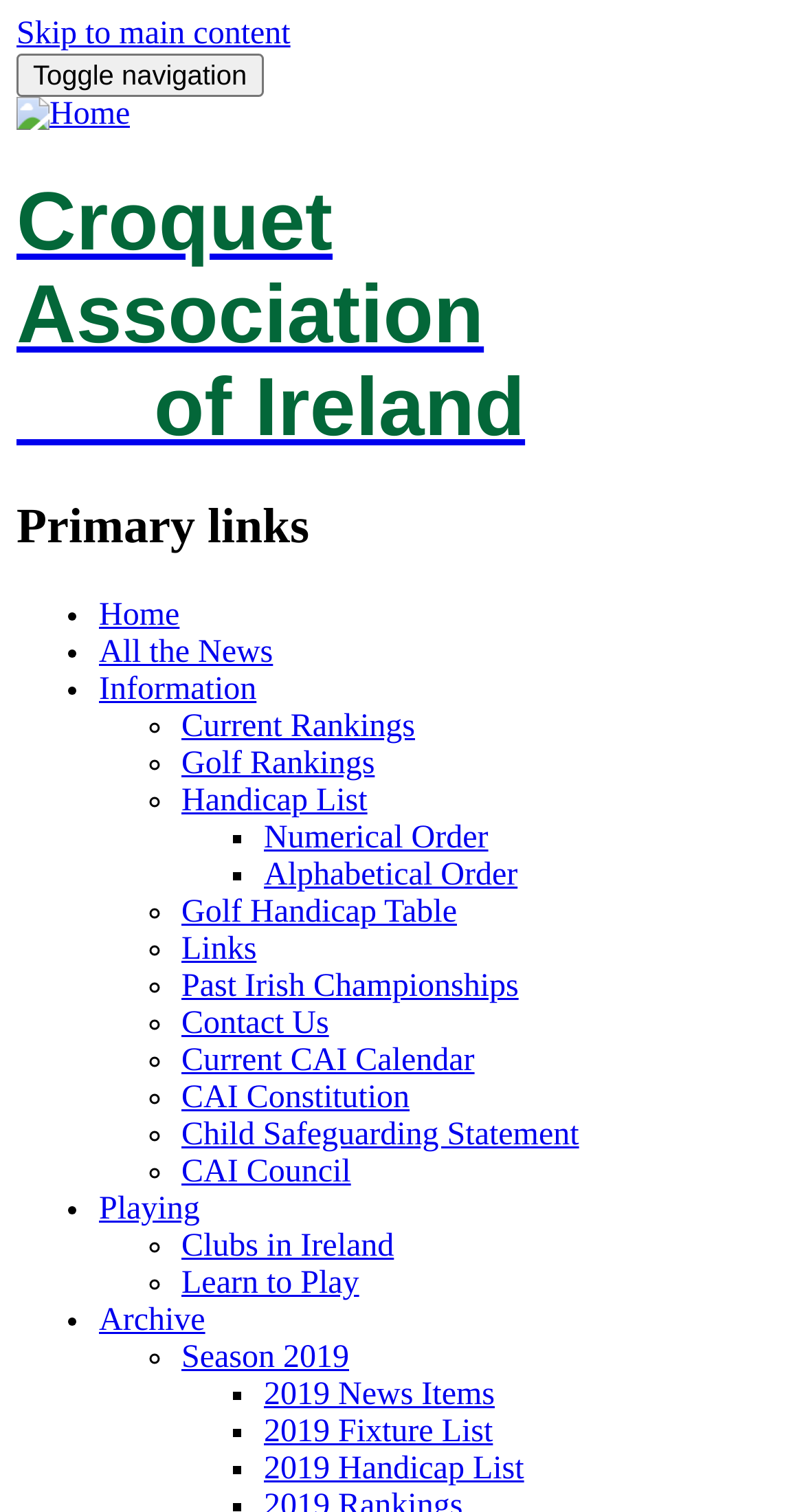Identify the bounding box coordinates necessary to click and complete the given instruction: "Toggle navigation".

[0.021, 0.035, 0.328, 0.064]